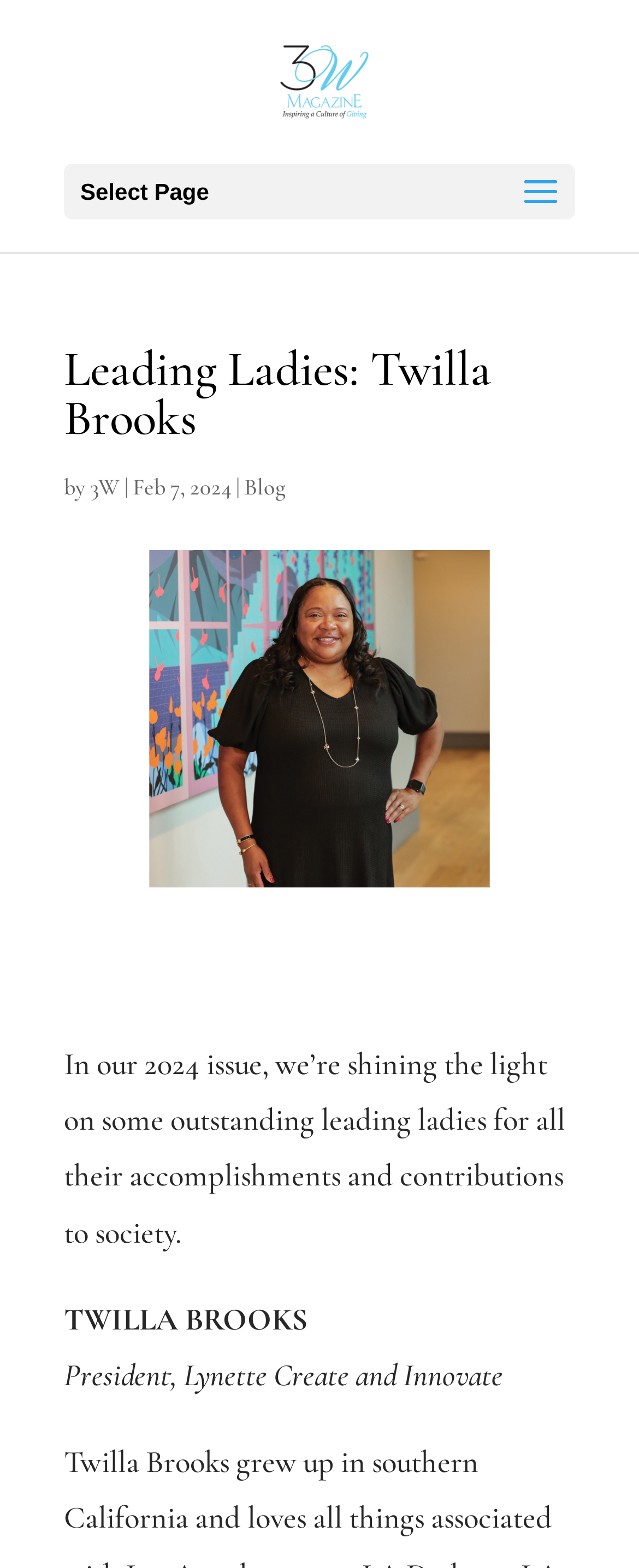Answer the question below using just one word or a short phrase: 
What is the topic of the 2024 issue?

Leading Ladies